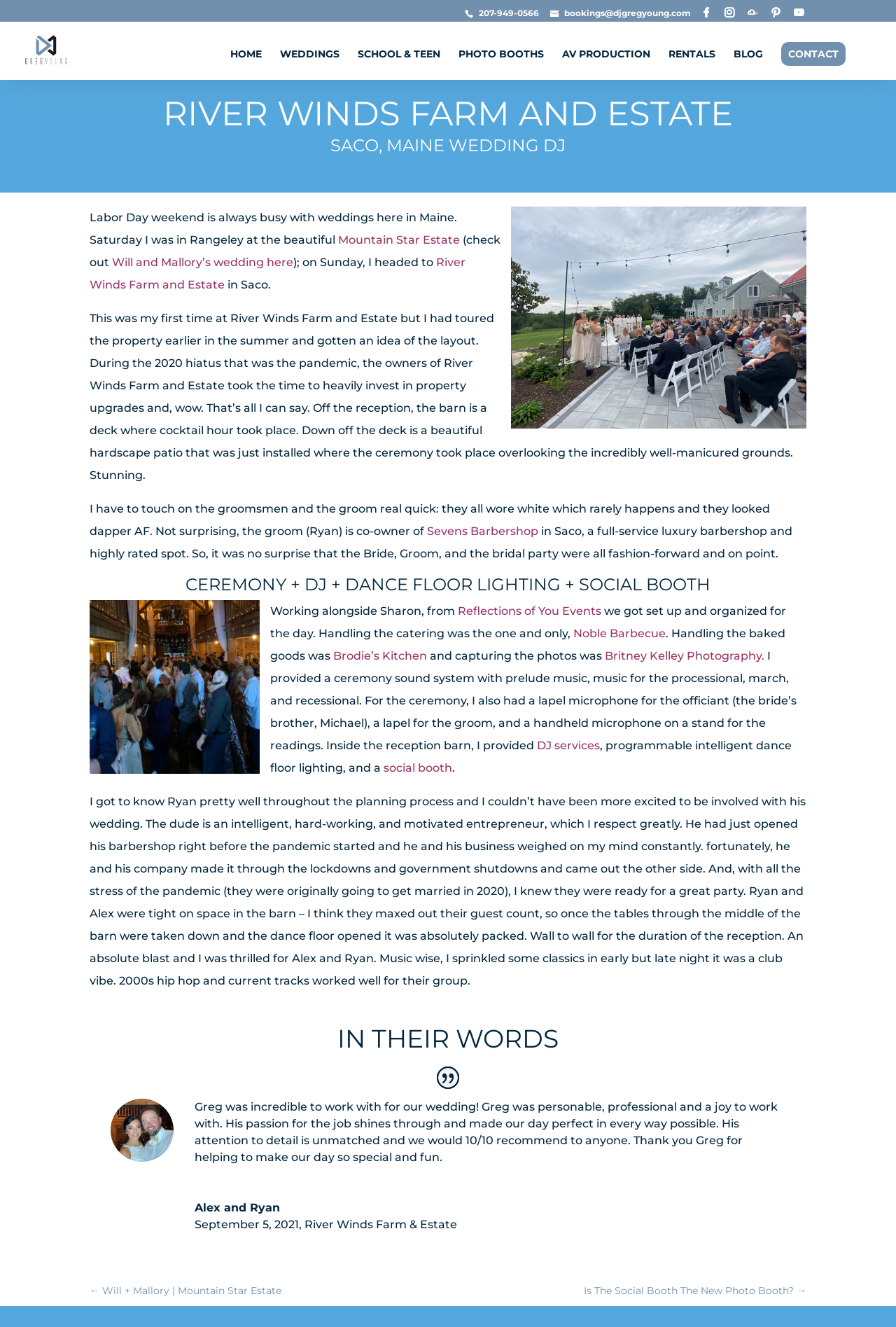Determine the bounding box coordinates for the clickable element required to fulfill the instruction: "View the blog". Provide the coordinates as four float numbers between 0 and 1, i.e., [left, top, right, bottom].

[0.819, 0.037, 0.852, 0.06]